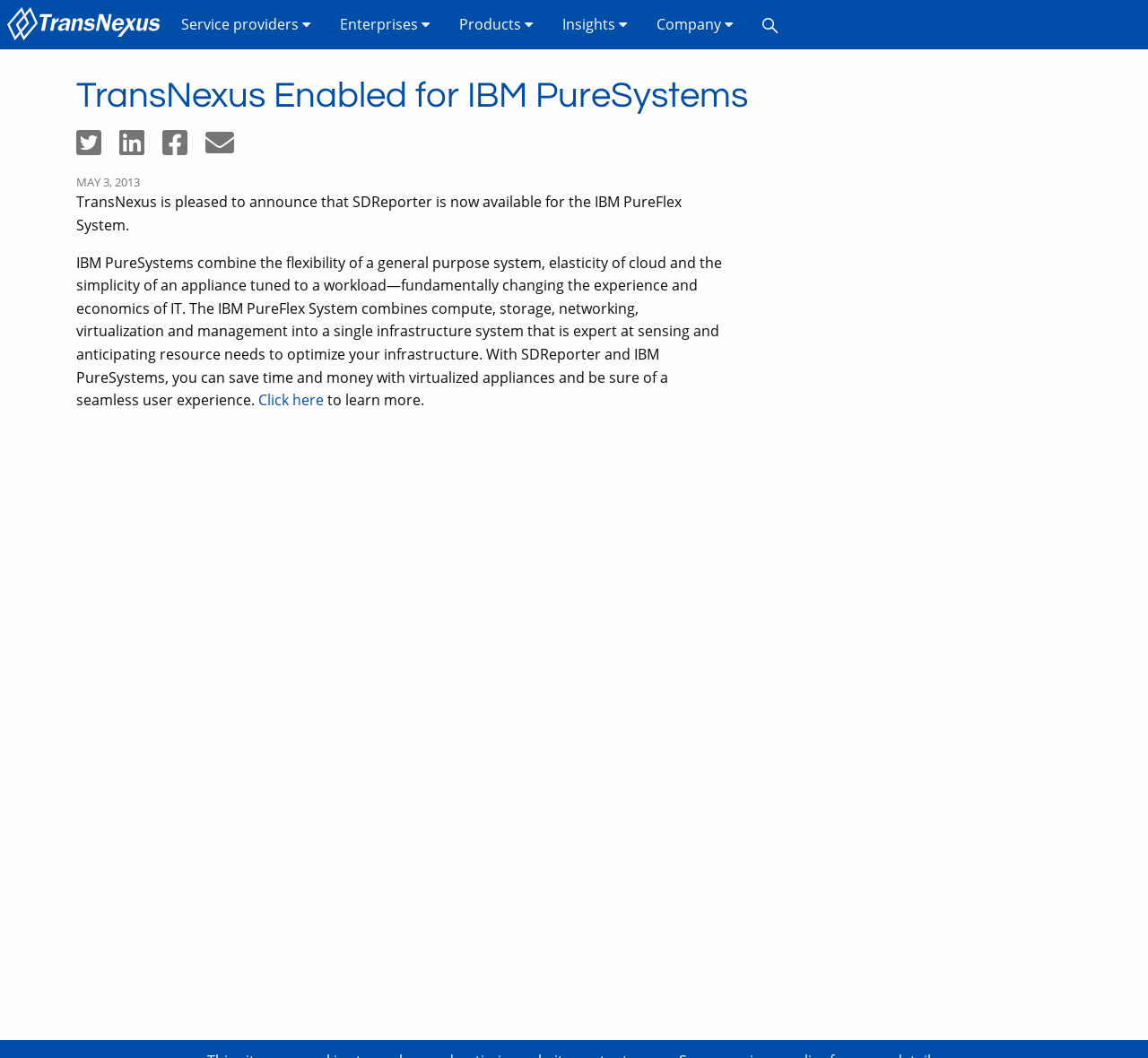What is the main heading displayed on the webpage? Please provide the text.

TransNexus Enabled for IBM PureSystems